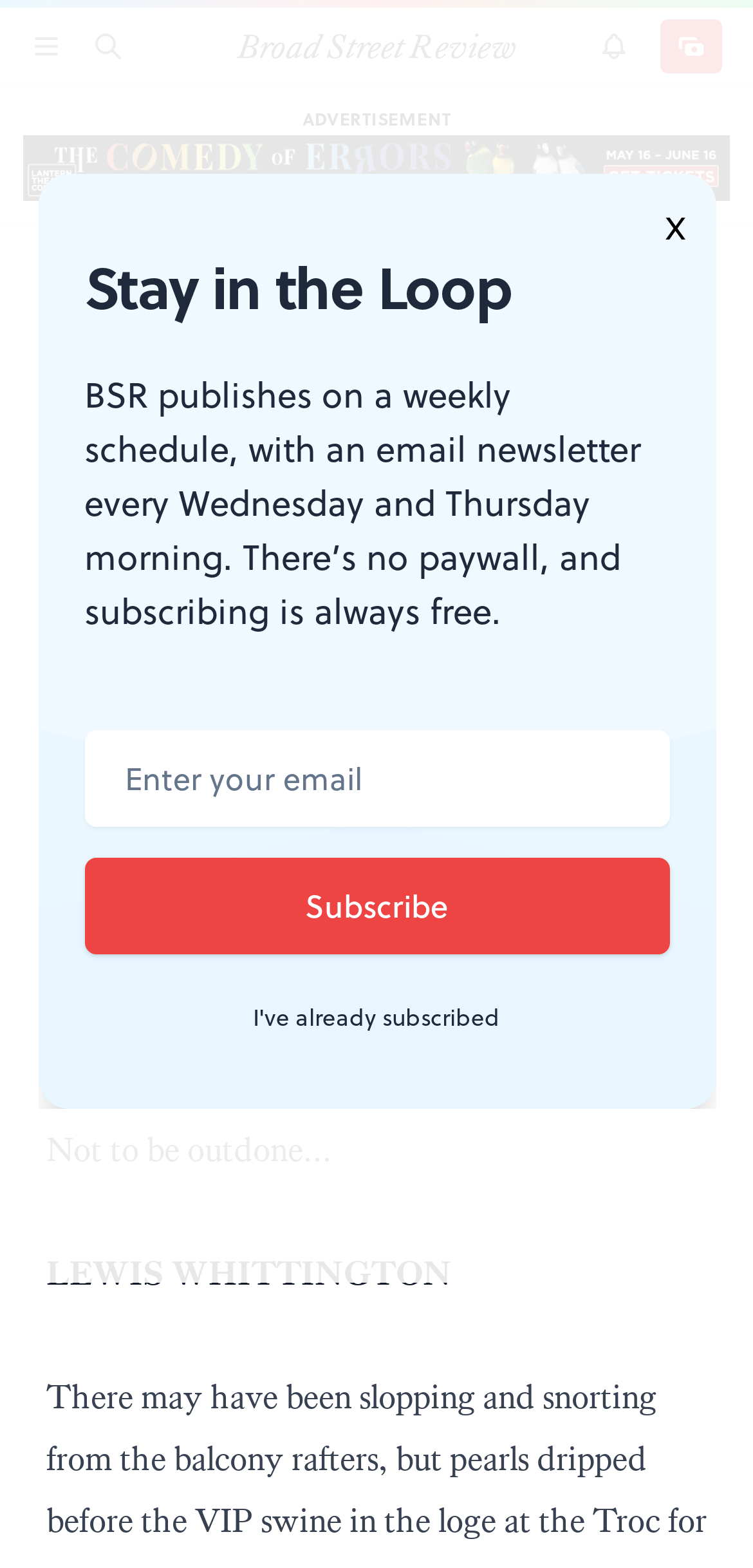Can you show the bounding box coordinates of the region to click on to complete the task described in the instruction: "Read the article about Pig Iron Theatre's fund-raiser"?

[0.269, 0.022, 0.638, 0.037]